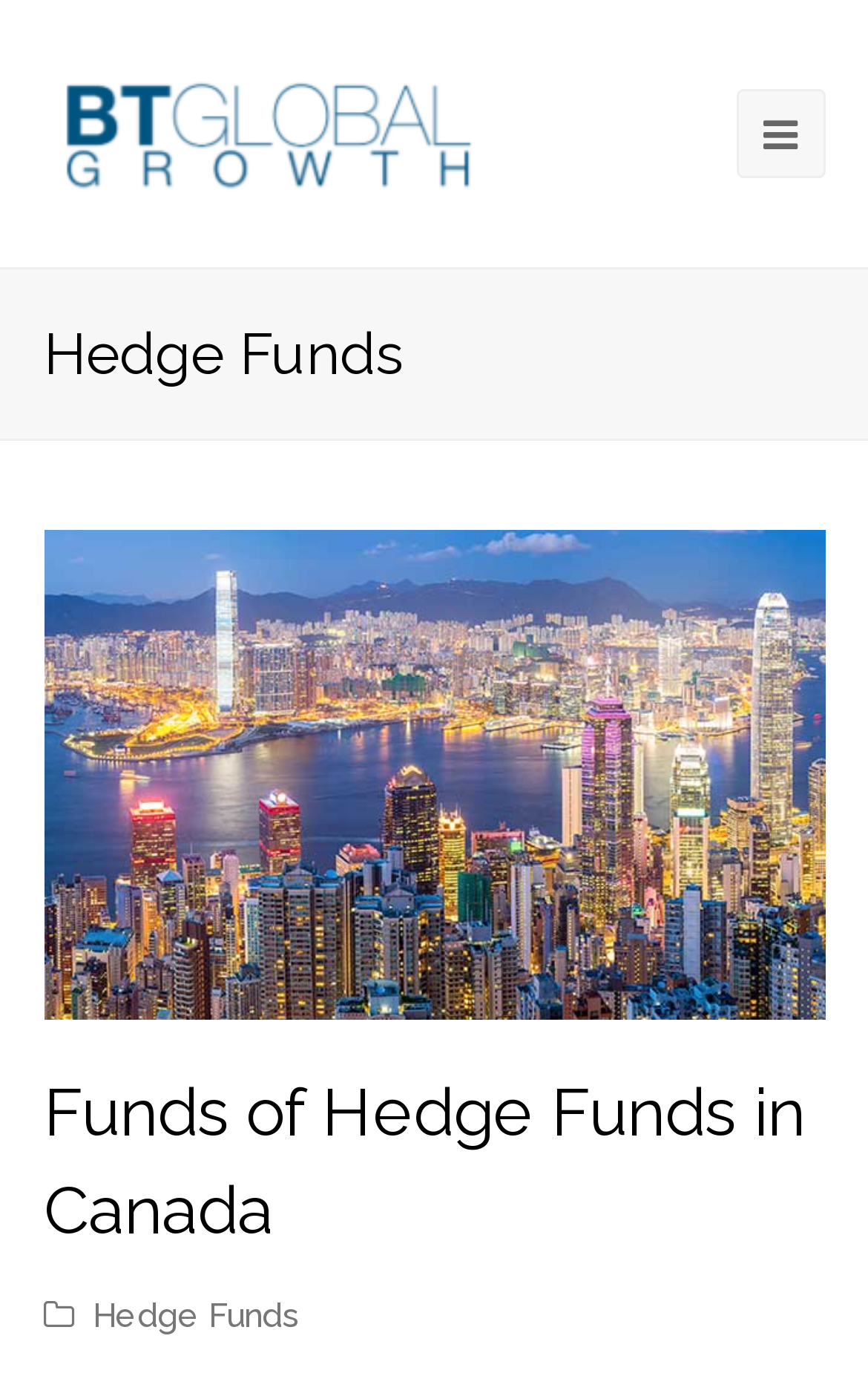Find the headline of the webpage and generate its text content.

Funds of Hedge Funds in Canada